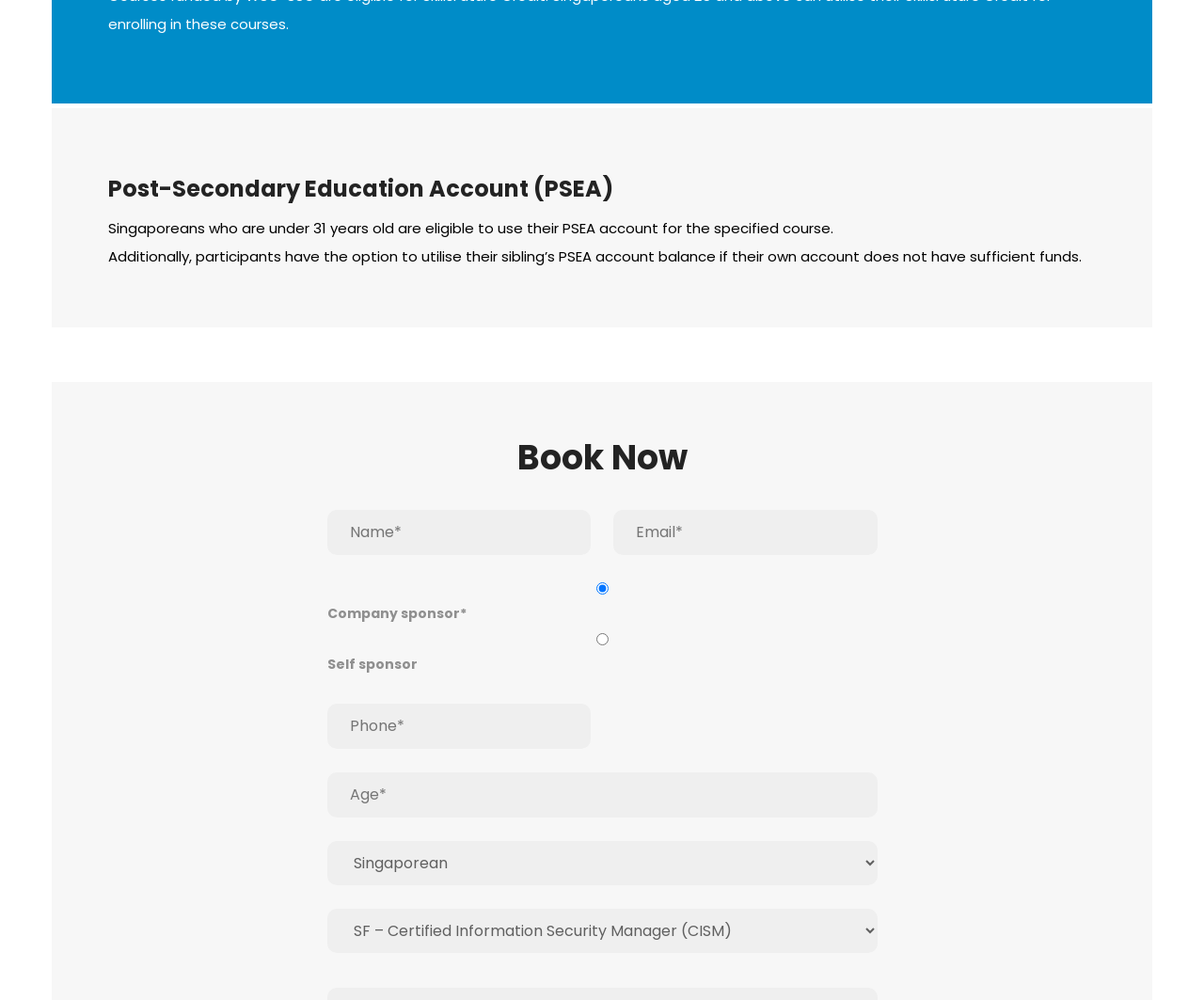Locate the bounding box coordinates of the element I should click to achieve the following instruction: "Select sponsorship type".

[0.271, 0.582, 0.729, 0.595]